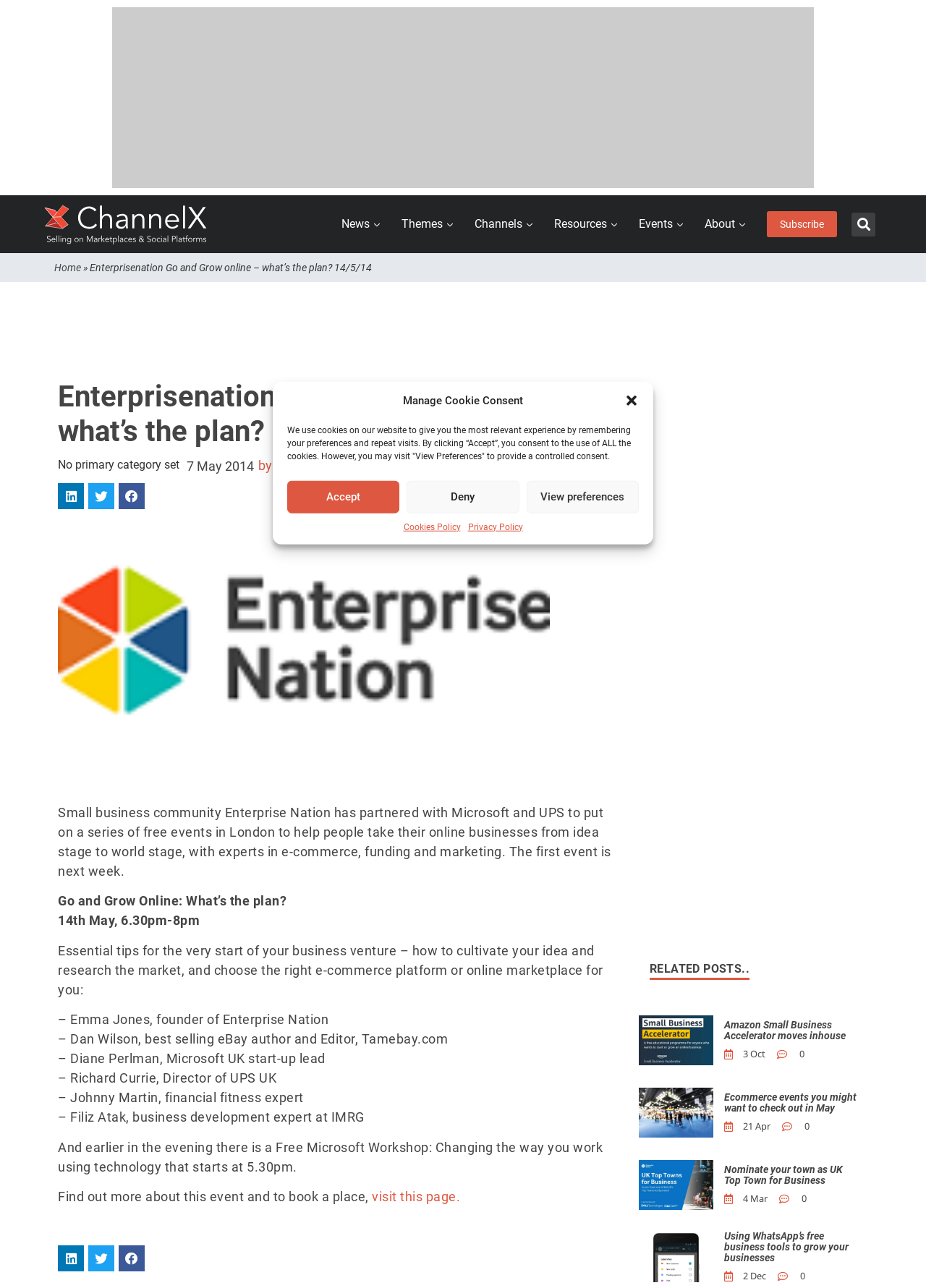Based on the element description aria-label="Share on twitter", identify the bounding box of the UI element in the given webpage screenshot. The coordinates should be in the format (top-left x, top-left y, bottom-right x, bottom-right y) and must be between 0 and 1.

[0.095, 0.375, 0.123, 0.396]